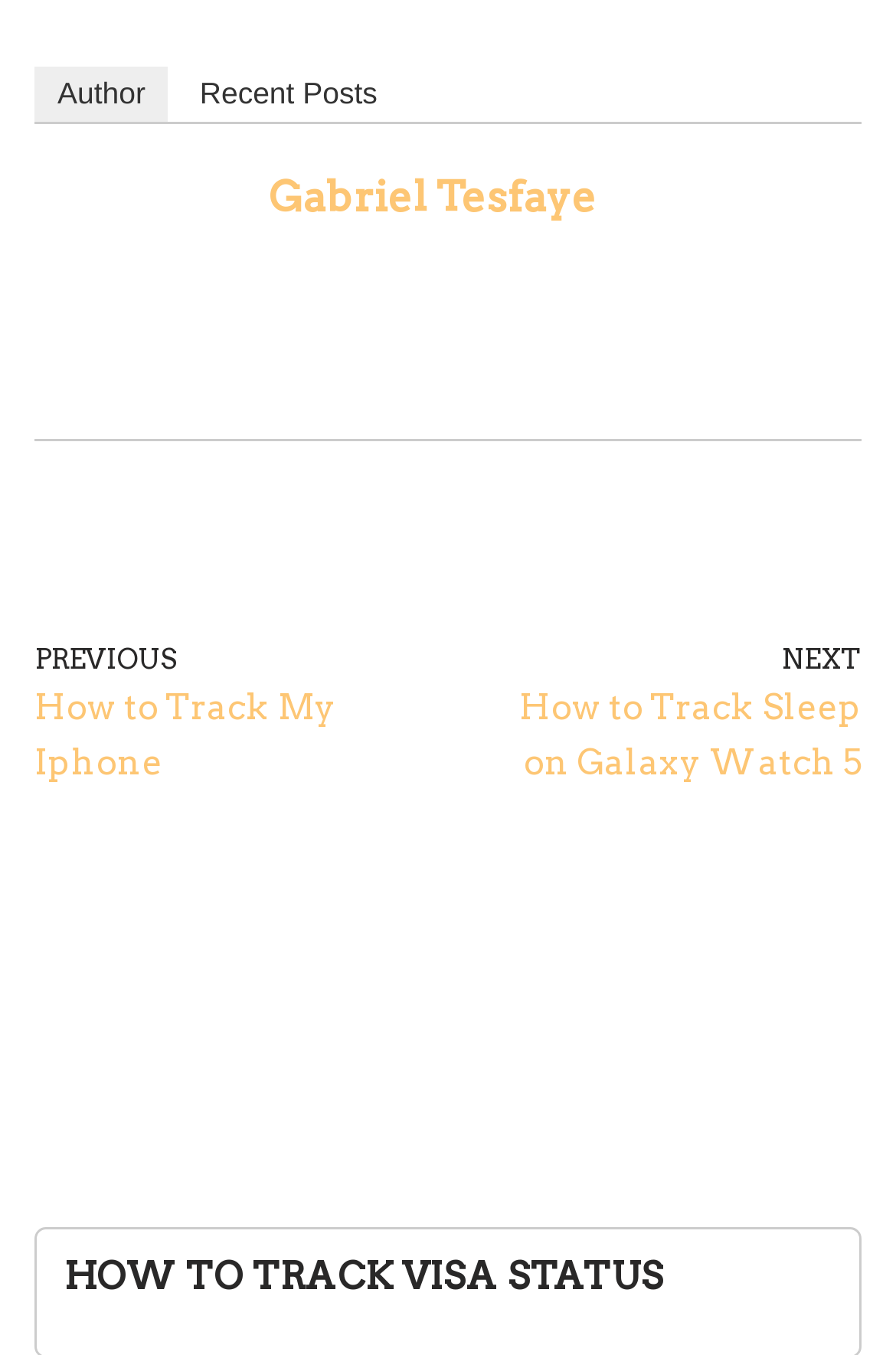Analyze the image and provide a detailed answer to the question: What is the next article about?

The next article can be found by looking at the link with the text 'NEXT How to Track Sleep on Galaxy Watch 5' which is located near the middle of the page. This link is likely used to navigate to the next article.